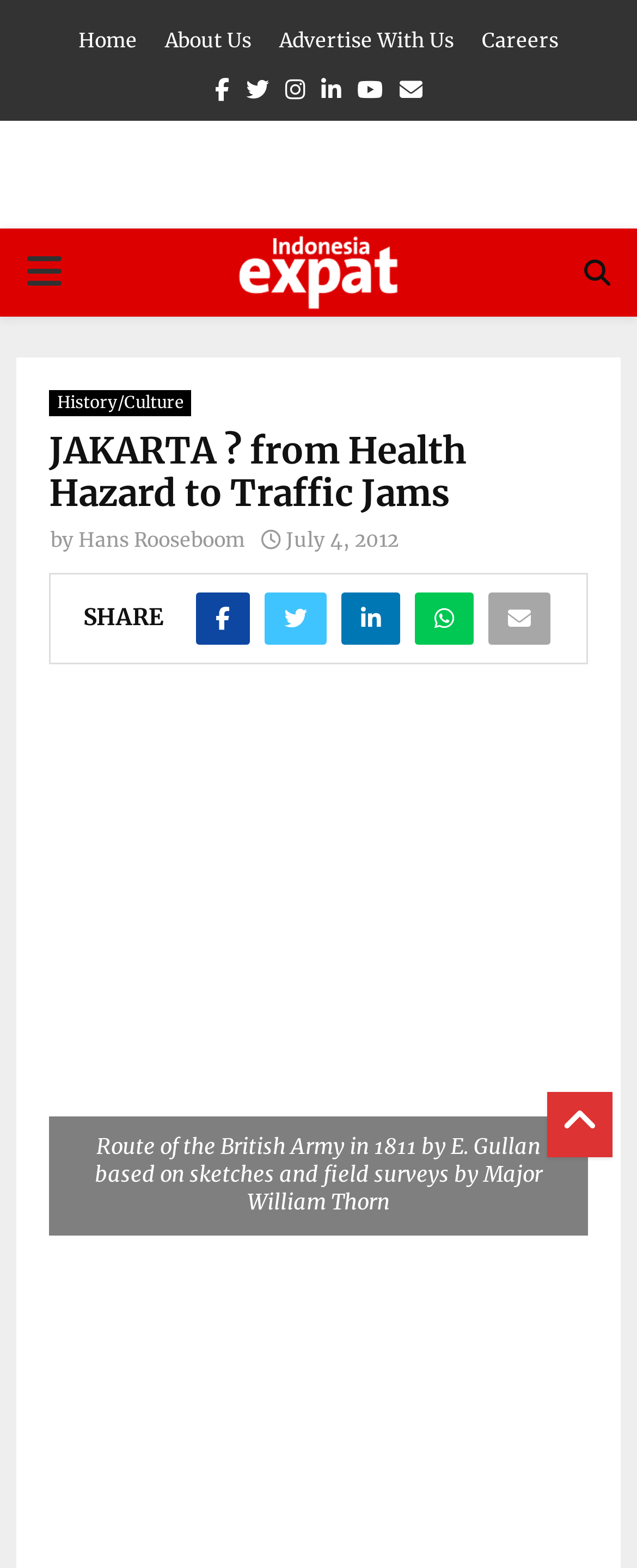Please identify the bounding box coordinates of the area that needs to be clicked to fulfill the following instruction: "Read article about History/Culture."

[0.077, 0.249, 0.3, 0.265]